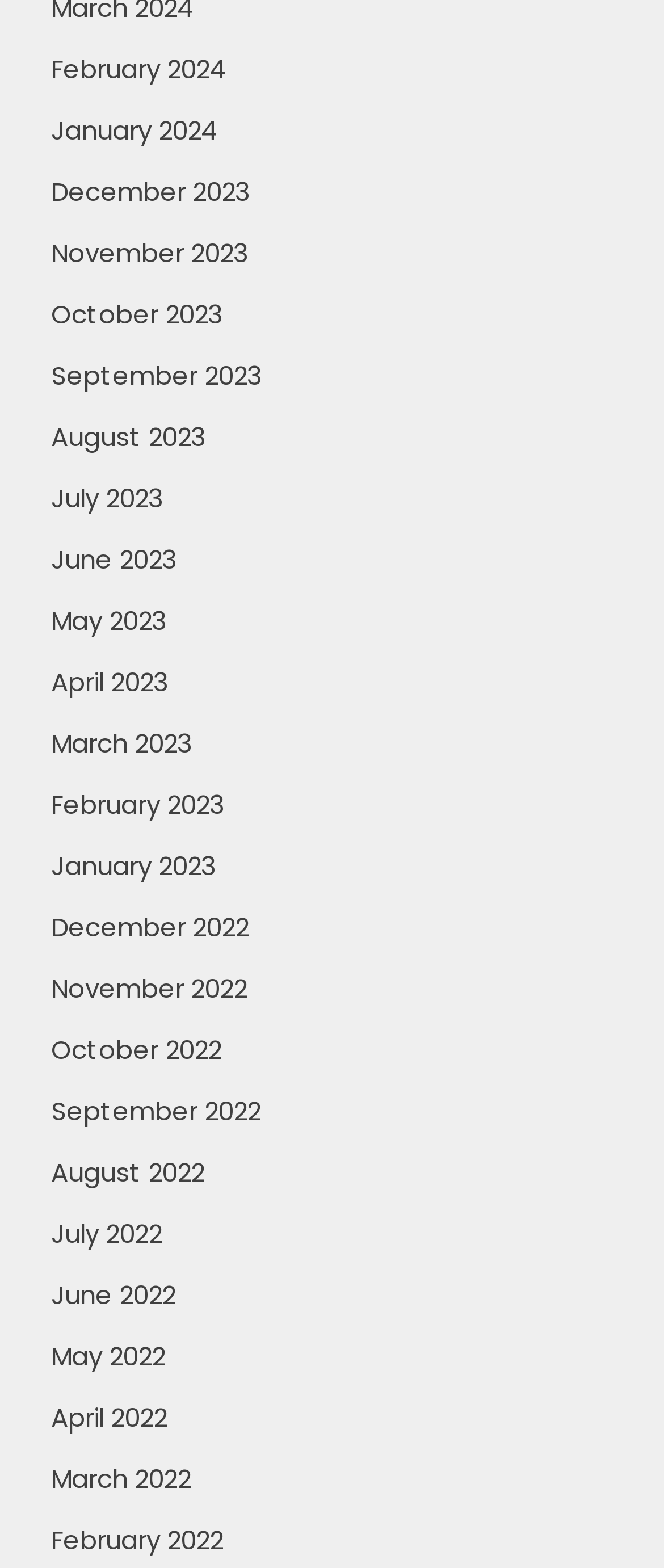What is the most recent month listed?
Based on the content of the image, thoroughly explain and answer the question.

I determined the most recent month by looking at the list of links on the webpage, which appear to be a chronological list of months. The topmost link is 'February 2024', which suggests it is the most recent month listed.